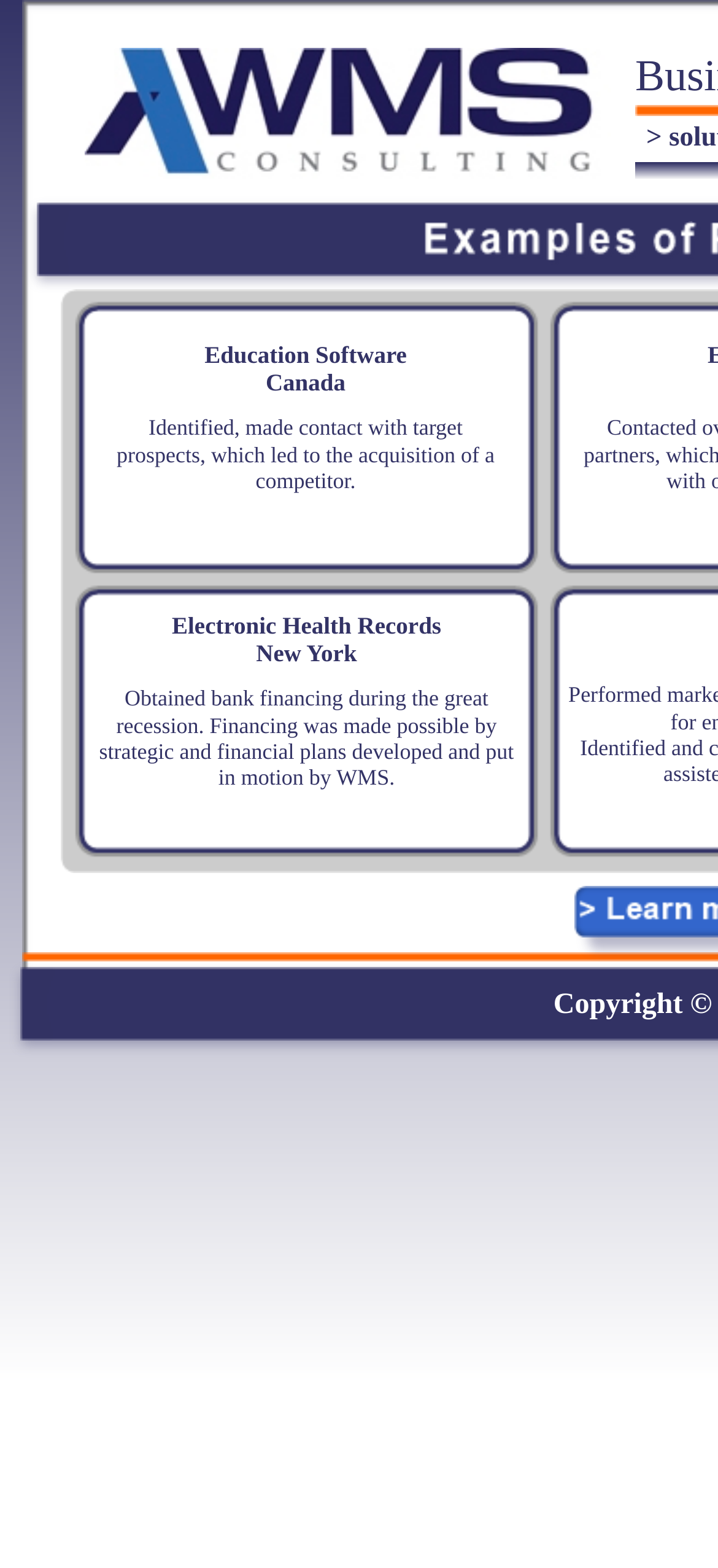Provide a thorough description of the webpage you see.

The webpage is about WMS Consulting LLC, a business development expert that supports strategic growth initiatives. 

At the top, there is a section highlighting the company's business development examples. Below this section, there are two columns of text. On the left, there are three business development examples, each consisting of a title and a brief description. The first example is about Education Software in Canada, where WMS identified and contacted target prospects, leading to the acquisition of a competitor. The second example is about Electronic Health Records in New York, but the description is not provided. The third example is not visible in this screenshot.

On the right side, there are corresponding descriptions for each example. The first description is about the acquisition of a competitor, and the second description is about obtaining bank financing during the great recession, made possible by WMS's strategic and financial plans.

At the very top of the page, there is a horizontal link that spans almost the entire width of the page.